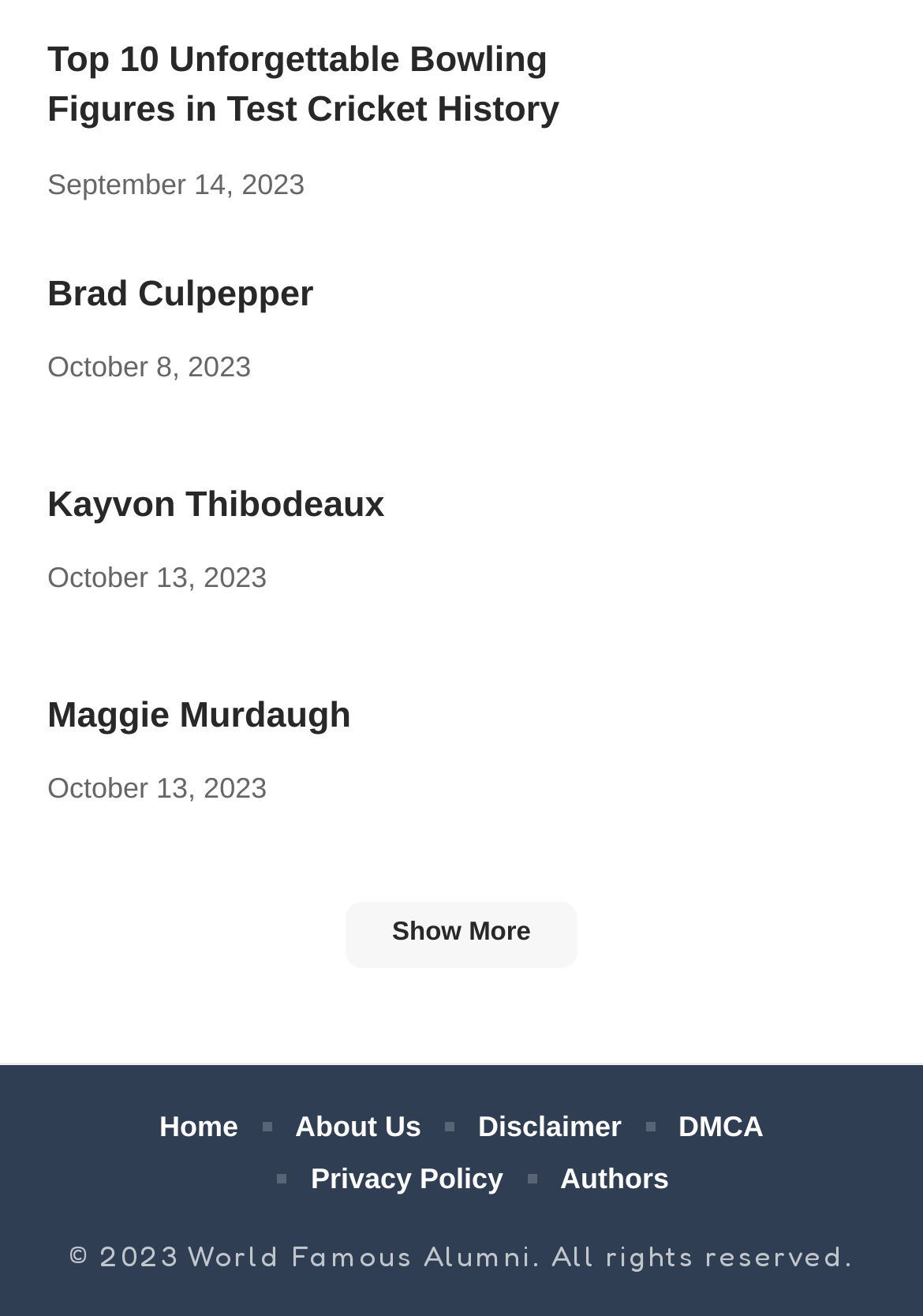Respond with a single word or phrase:
What is the name of the first article?

Top 10 Unforgettable Bowling Figures in Test Cricket History